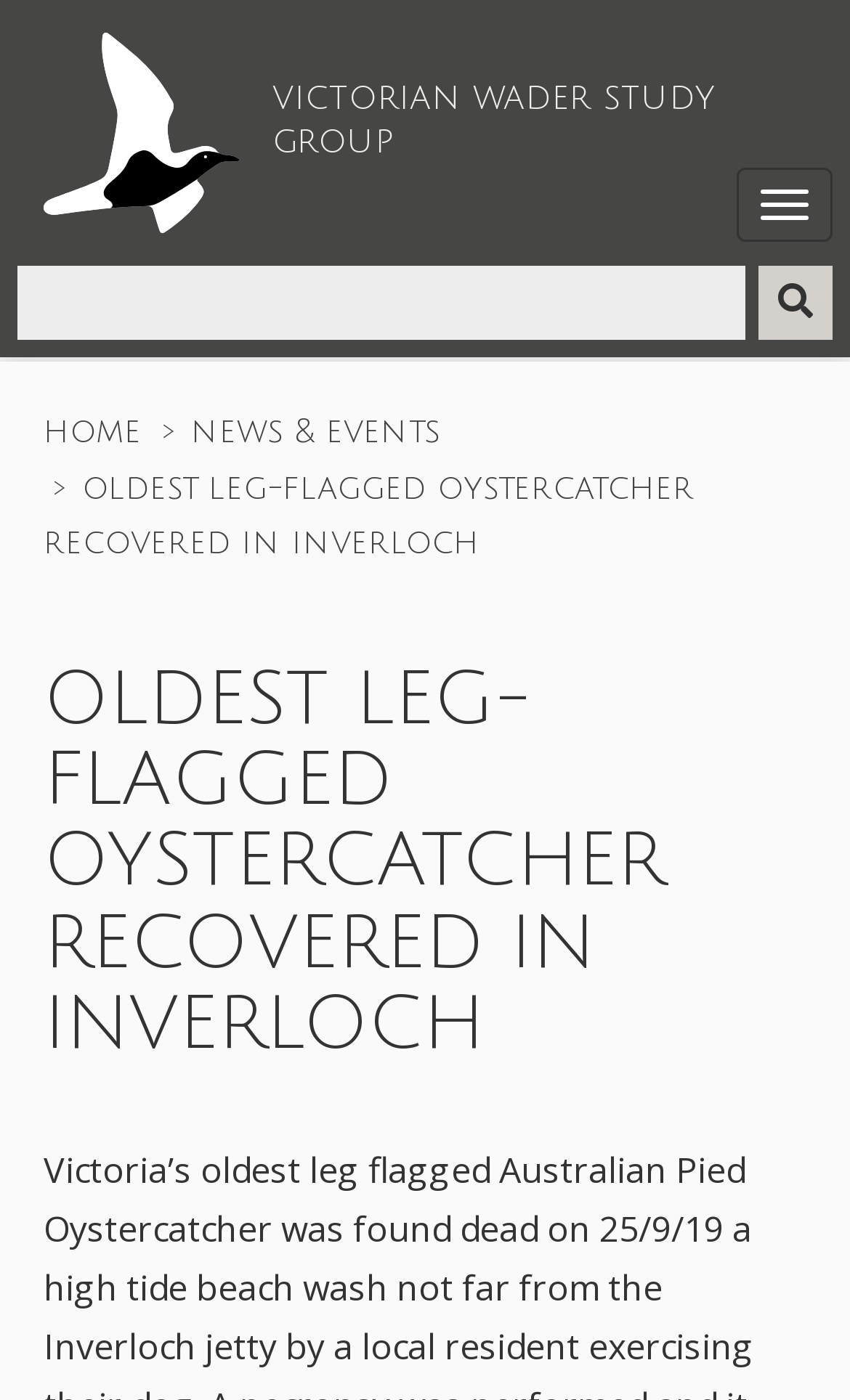Convey a detailed summary of the webpage, mentioning all key elements.

The webpage is about the Victorian Wader Study Group, specifically featuring an article about the oldest leg-flagged oystercatcher recovered in Inverloch. 

At the top left of the page, there is a logo image of the Victorian Wader Study Group, accompanied by a link to the group's main page. 

To the right of the logo, there is a toggle navigation button. Below the logo and navigation button, there is a search bar with a search icon on the right side. 

The main navigation menu is located below the search bar, with links to the home page, news and events, and the current article about the oldest leg-flagged oystercatcher recovered in Inverloch. 

The main content of the page is a heading that reads "OLDEST LEG-FLAGGED OYSTERCATCHER RECOVERED IN INVERLOCH", which takes up a significant portion of the page.